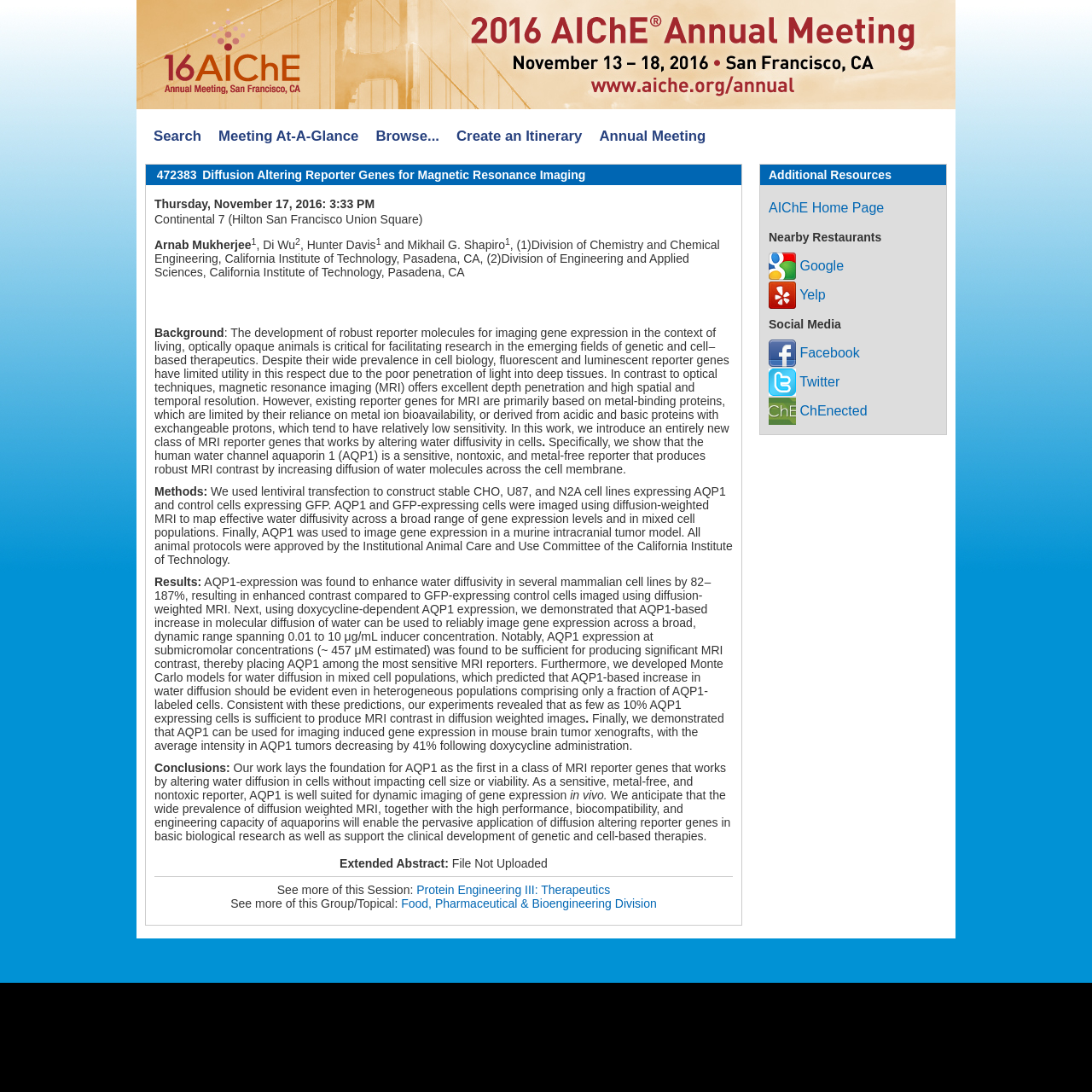Please identify the coordinates of the bounding box for the clickable region that will accomplish this instruction: "Search for something".

None